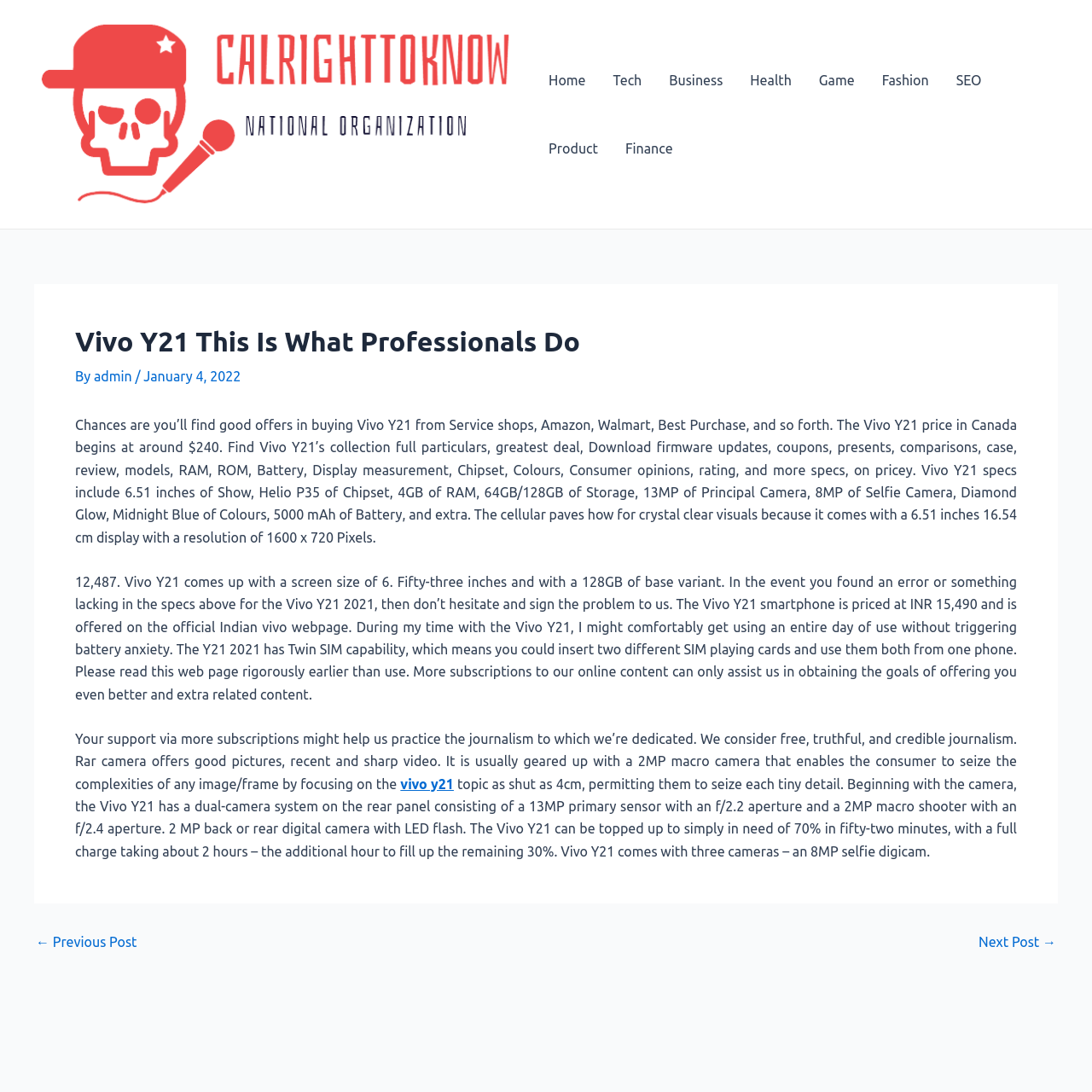Find the bounding box coordinates for the element described here: "← Previous Post".

[0.033, 0.856, 0.125, 0.869]